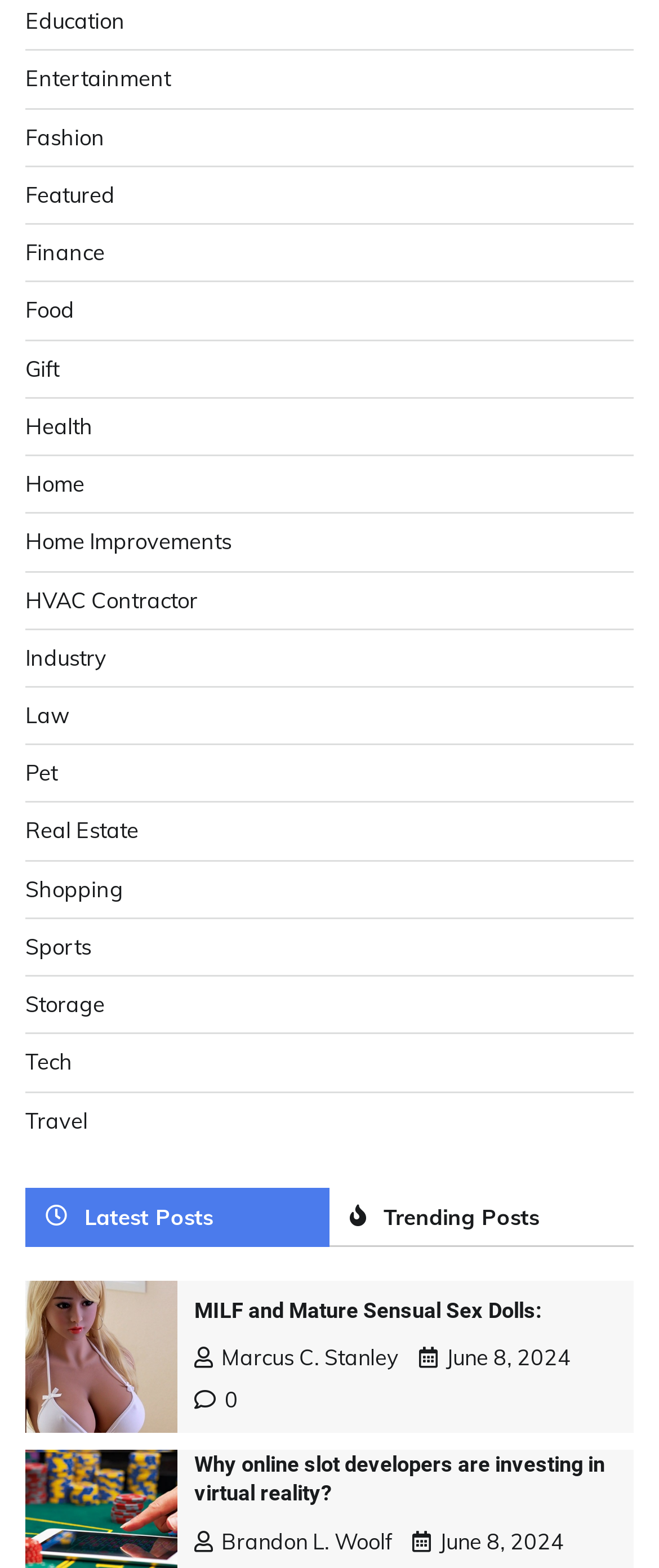What is the date of the post 'Why online slot developers are investing in virtual reality?'?
Refer to the image and provide a one-word or short phrase answer.

June 8, 2024